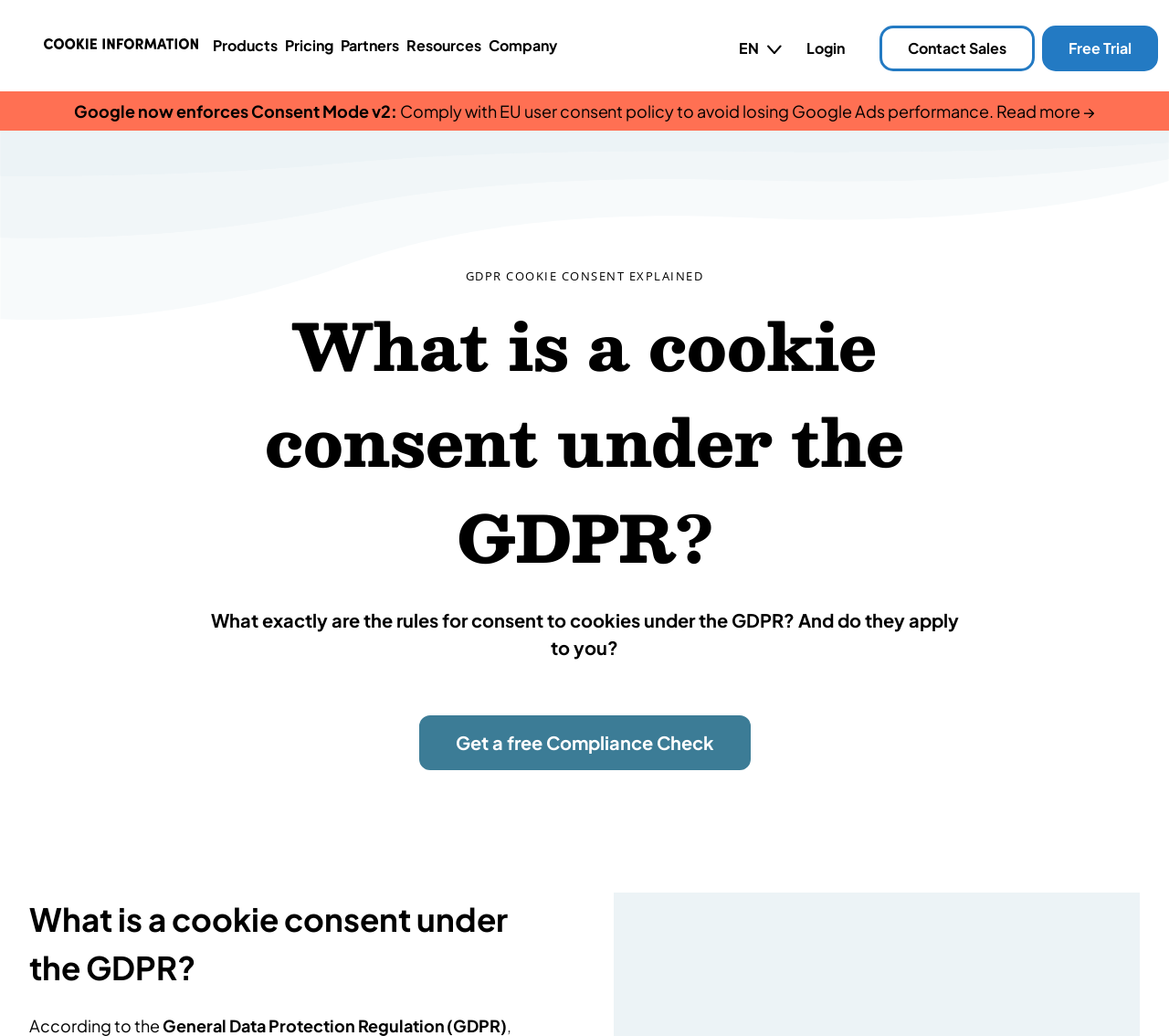Please find the top heading of the webpage and generate its text.

What is a cookie consent under the GDPR?